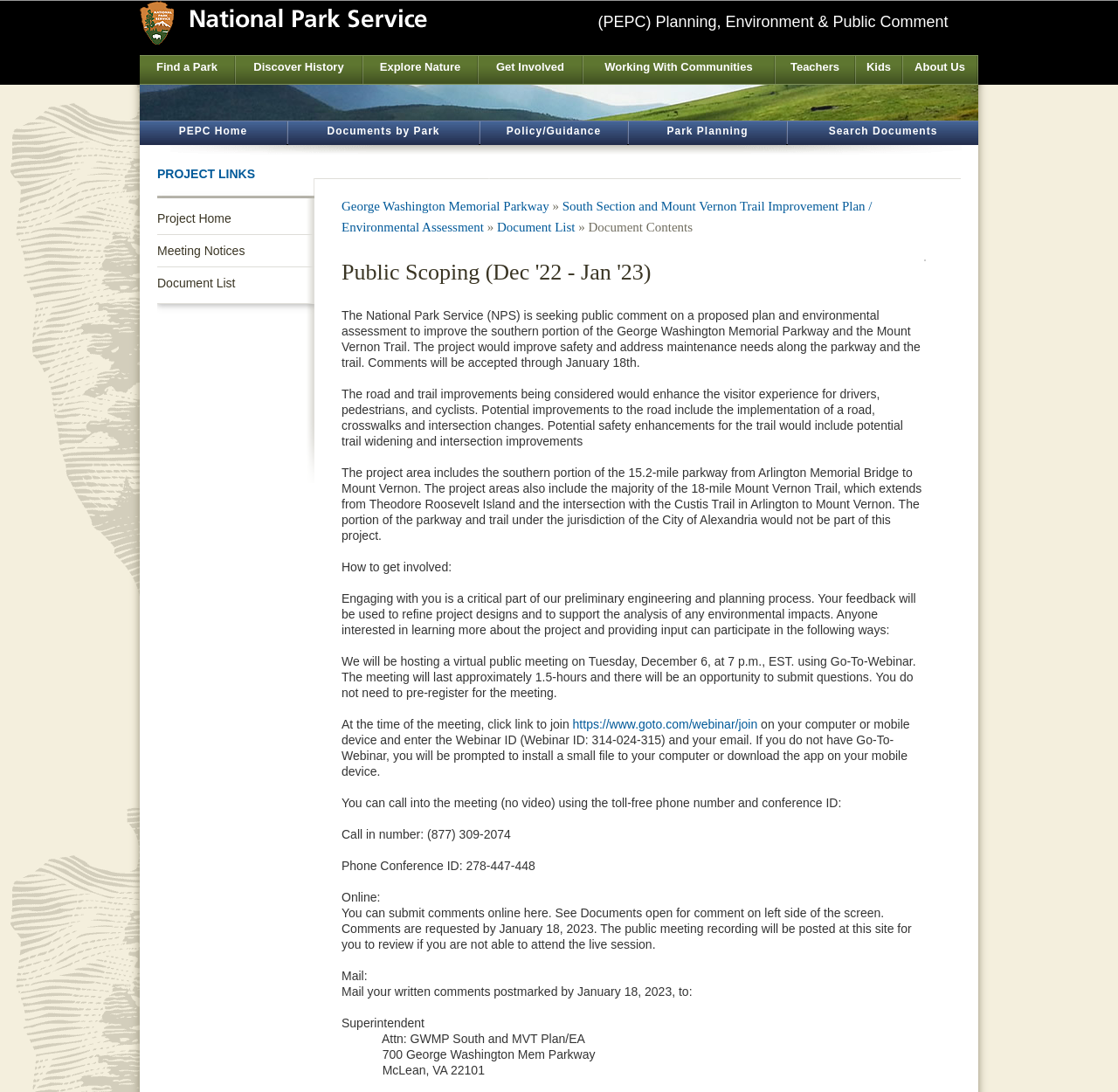How many ways can I submit comments?
Please provide a full and detailed response to the question.

The webpage provides three ways to submit comments: online, by mail, and during the virtual public meeting. This information can be found in the section describing how to get involved and submit comments.